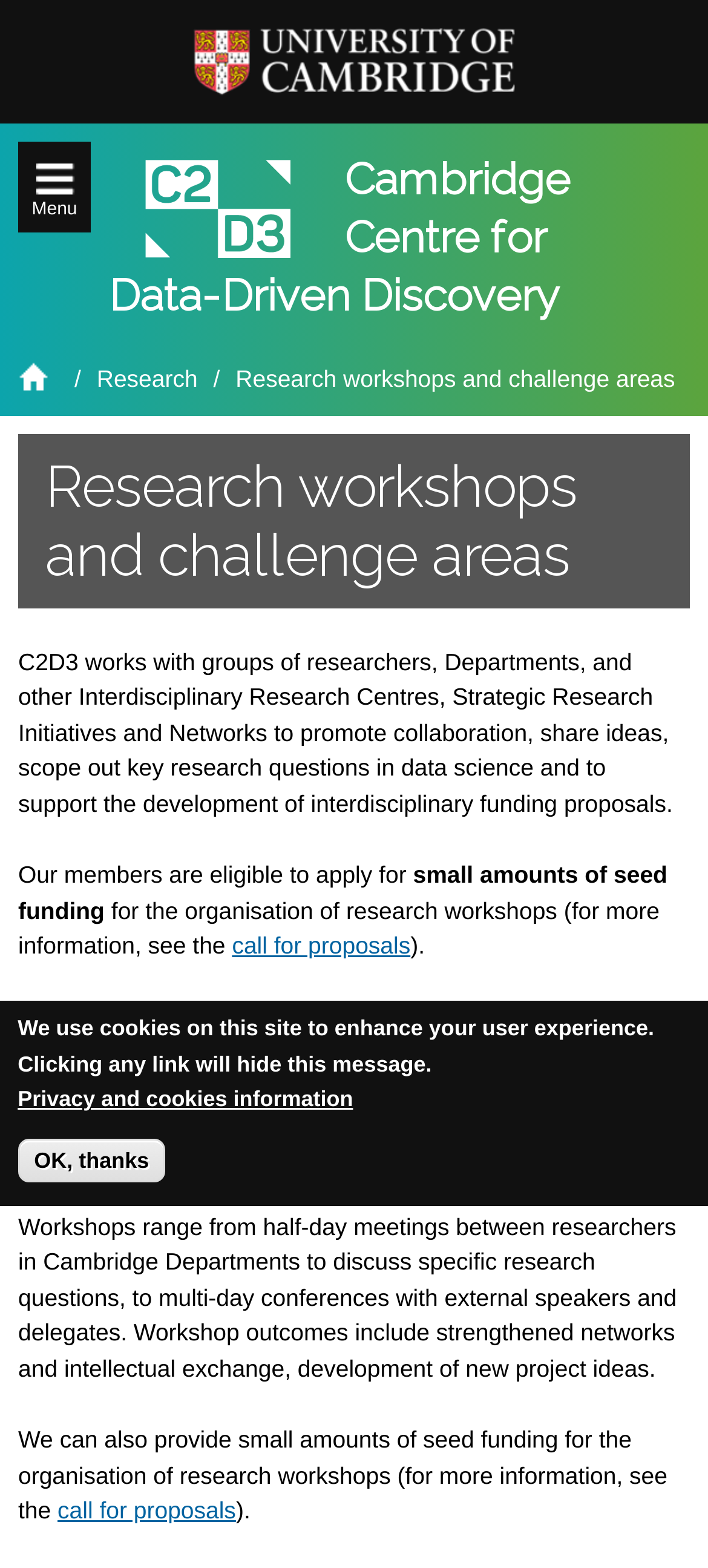Find the bounding box coordinates for the element described here: "Research".

[0.137, 0.233, 0.279, 0.25]